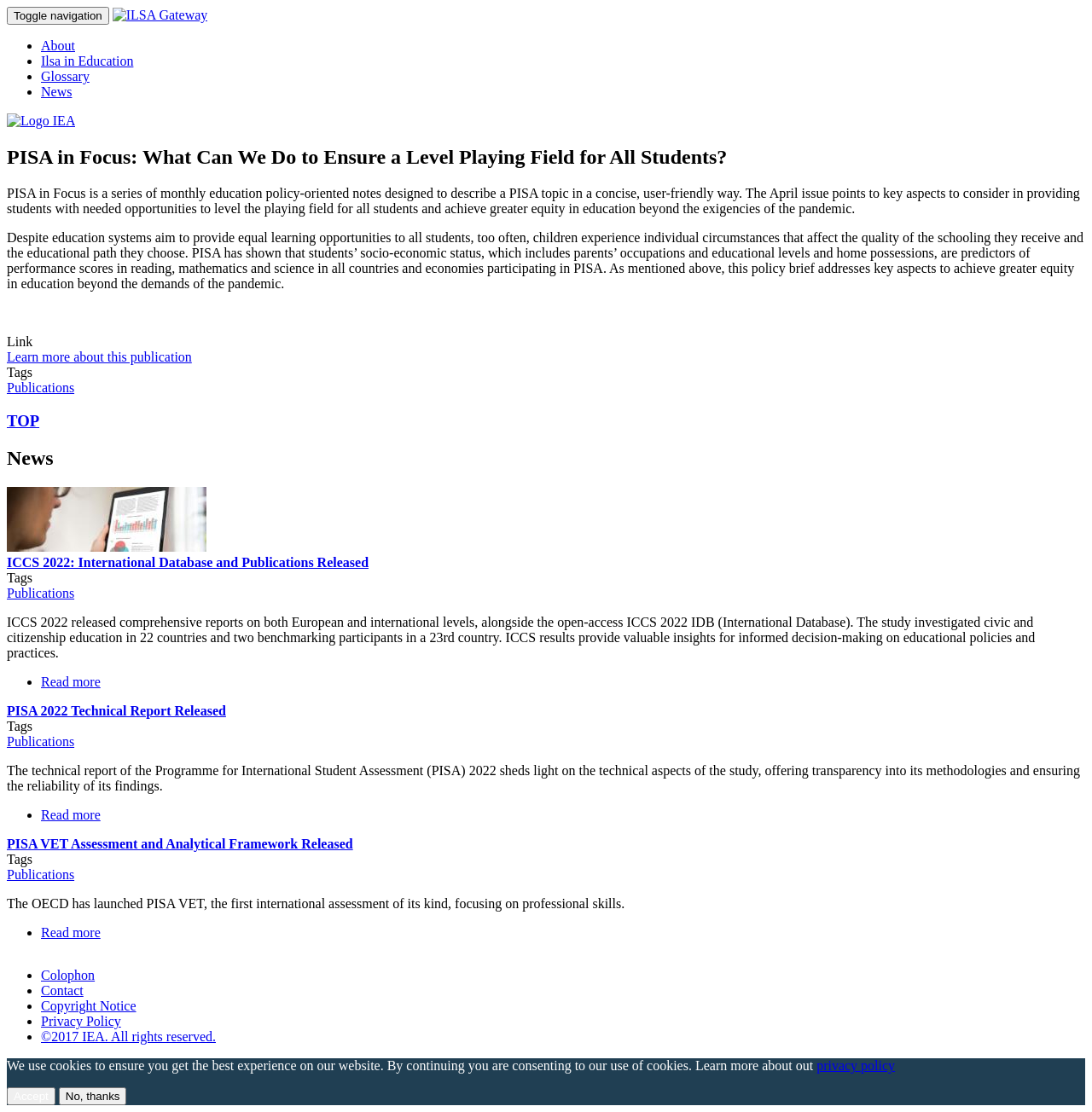Reply to the question below using a single word or brief phrase:
What is the name of the organization behind this website?

IEA